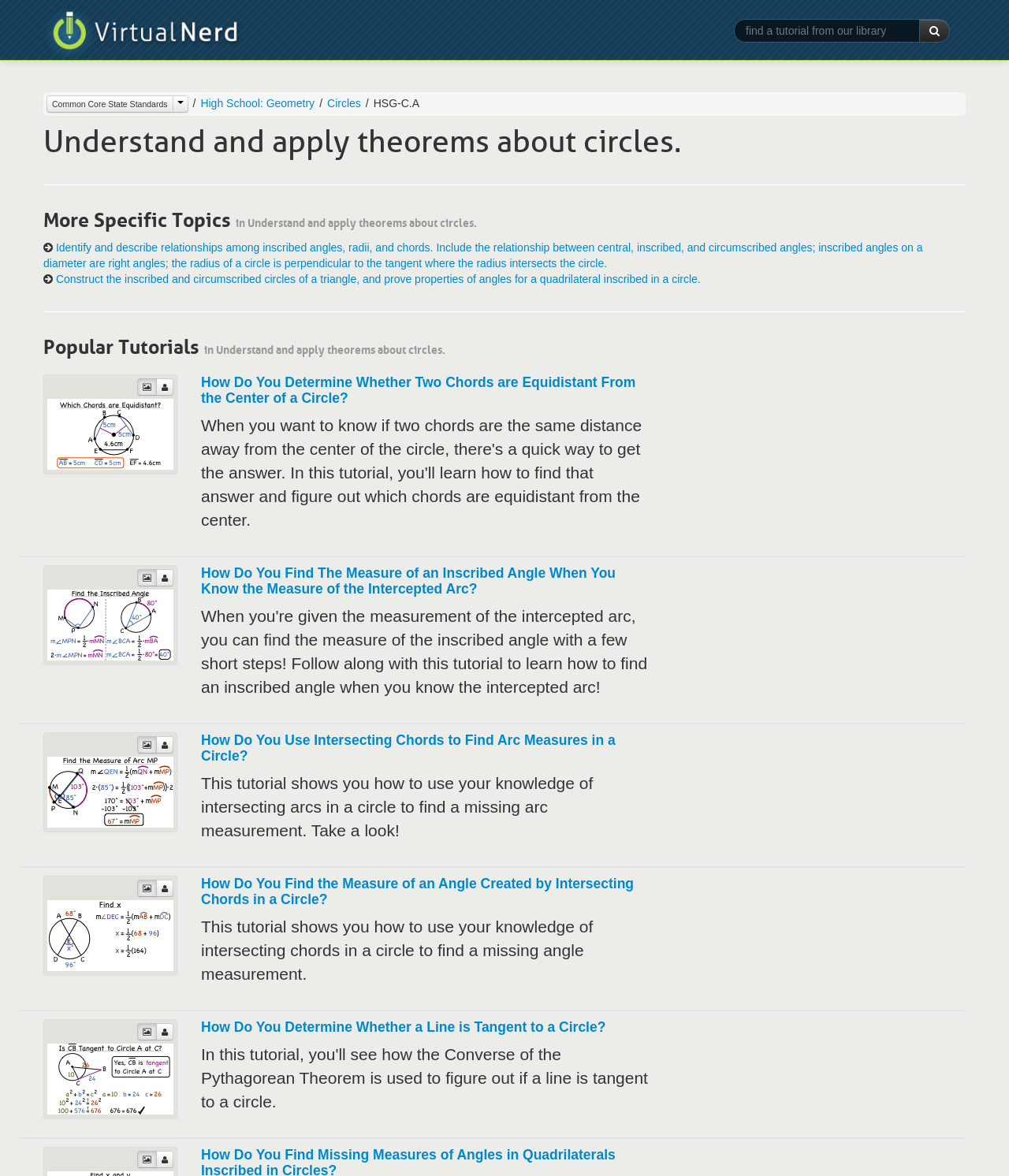How many tutorials are listed under 'Popular Tutorials in Understand and apply theorems about circles.'?
Carefully examine the image and provide a detailed answer to the question.

There are 4 tutorials listed under 'Popular Tutorials in Understand and apply theorems about circles.' because there are 4 links with descriptive text and images, each representing a separate tutorial, listed in this section.